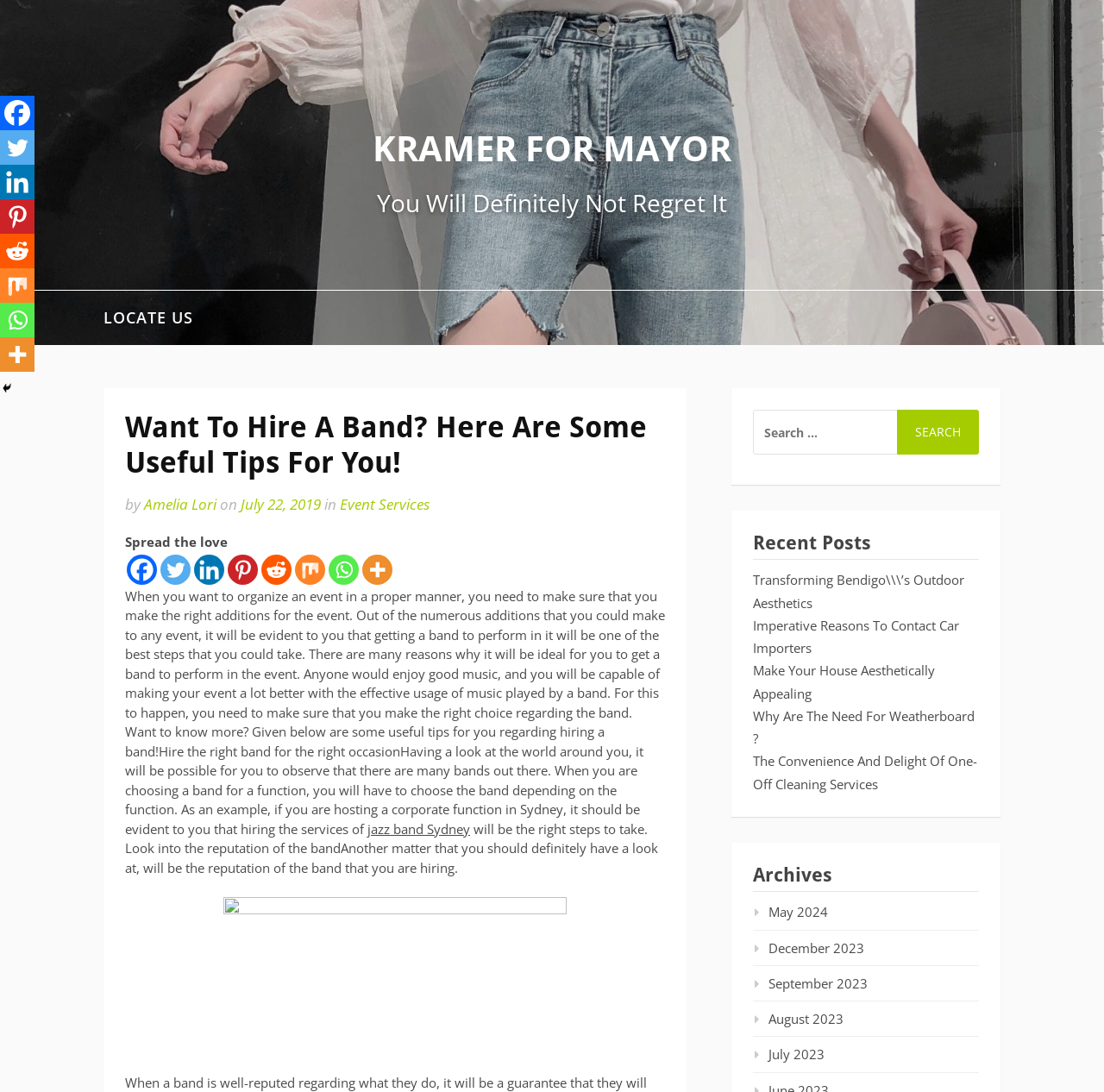Find the coordinates for the bounding box of the element with this description: "alt="Docklands Victims Association"".

None